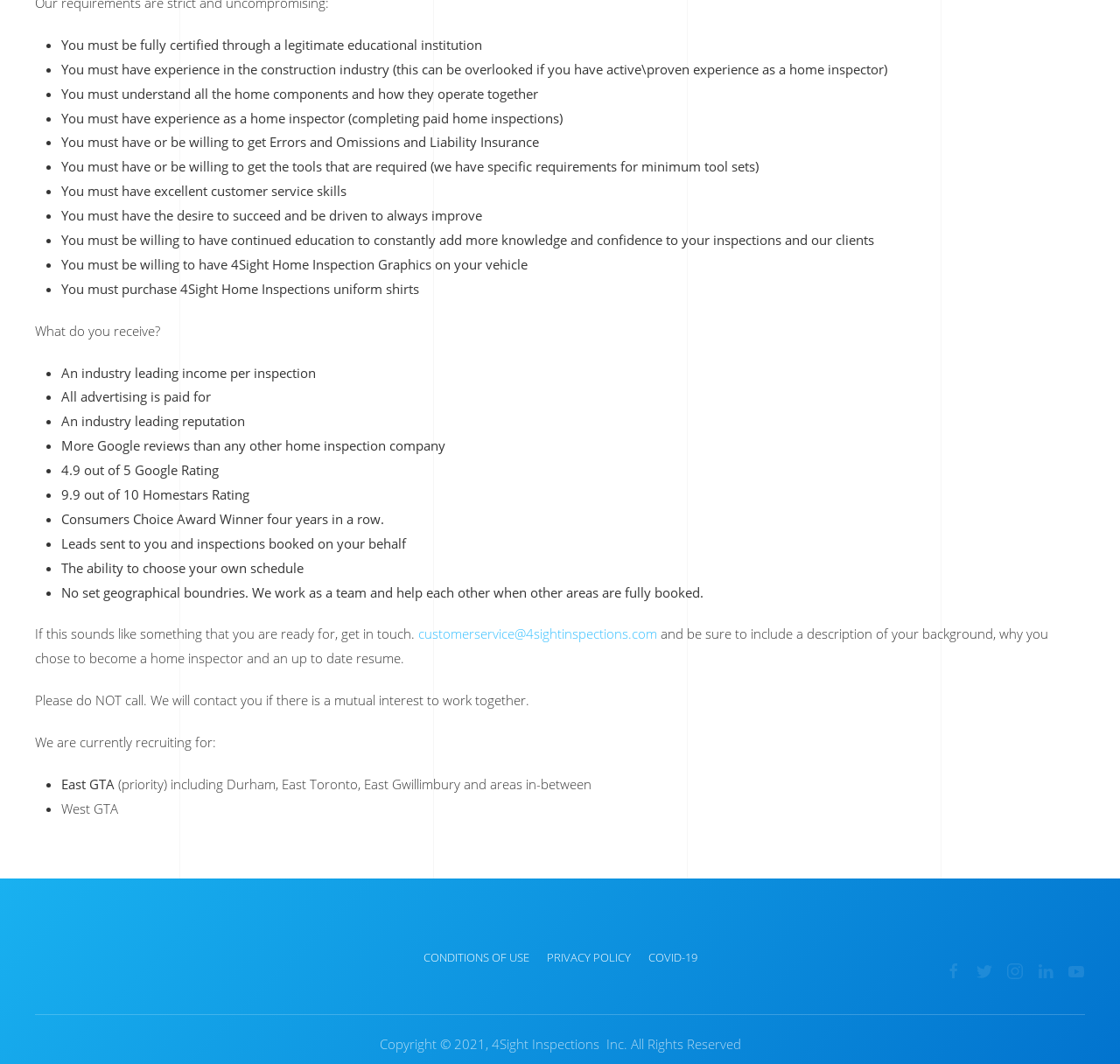Please examine the image and answer the question with a detailed explanation:
What are the requirements to be a home inspector?

According to the webpage, to be a home inspector, one must be fully certified through a legitimate educational institution, have experience in the construction industry, understand all home components and how they operate together, have experience as a home inspector, have or be willing to get Errors and Omissions and Liability Insurance, have or be willing to get the required tools, have excellent customer service skills, have the desire to succeed and be driven to always improve, be willing to have continued education, be willing to have 4Sight Home Inspection Graphics on their vehicle, and purchase 4Sight Home Inspections uniform shirts.